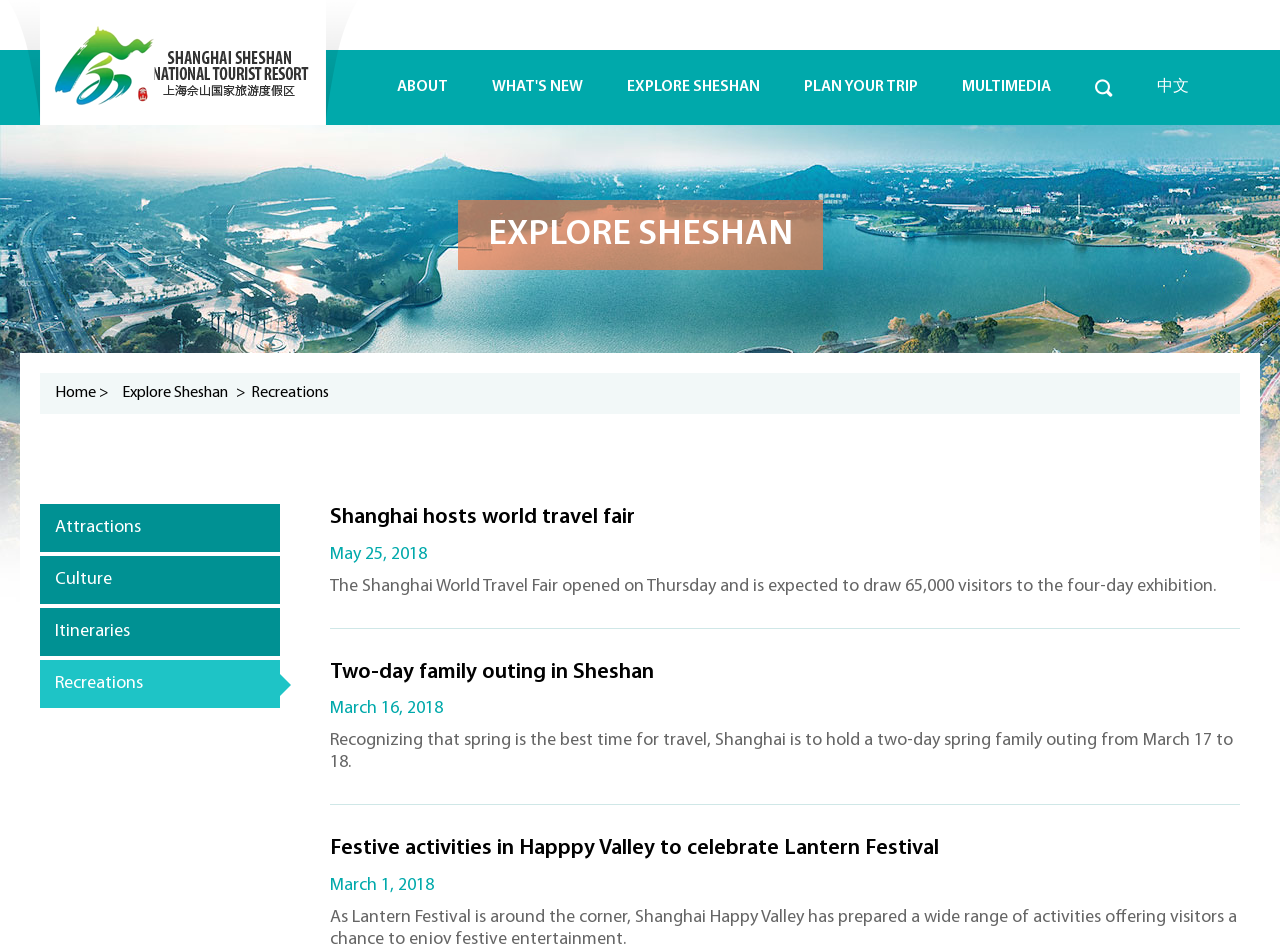Identify the bounding box coordinates of the section to be clicked to complete the task described by the following instruction: "View Attractions". The coordinates should be four float numbers between 0 and 1, formatted as [left, top, right, bottom].

[0.031, 0.534, 0.219, 0.585]